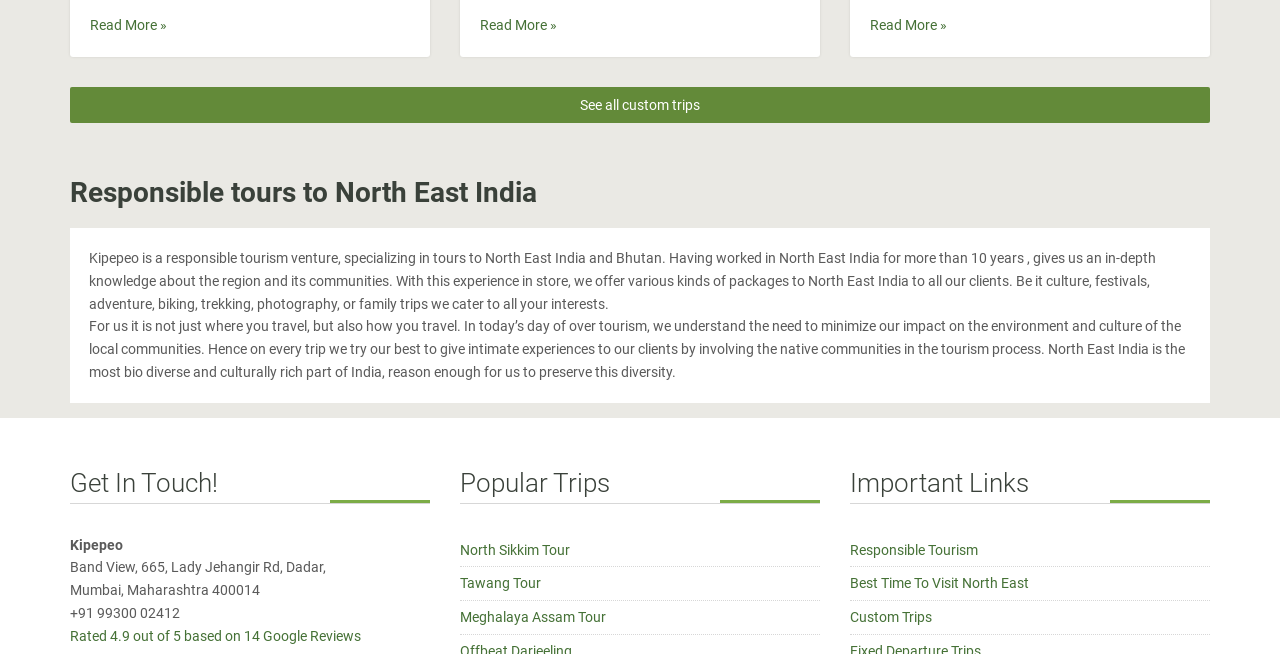Locate the bounding box coordinates of the area that needs to be clicked to fulfill the following instruction: "View the Custom Trips page". The coordinates should be in the format of four float numbers between 0 and 1, namely [left, top, right, bottom].

[0.664, 0.858, 0.728, 0.882]